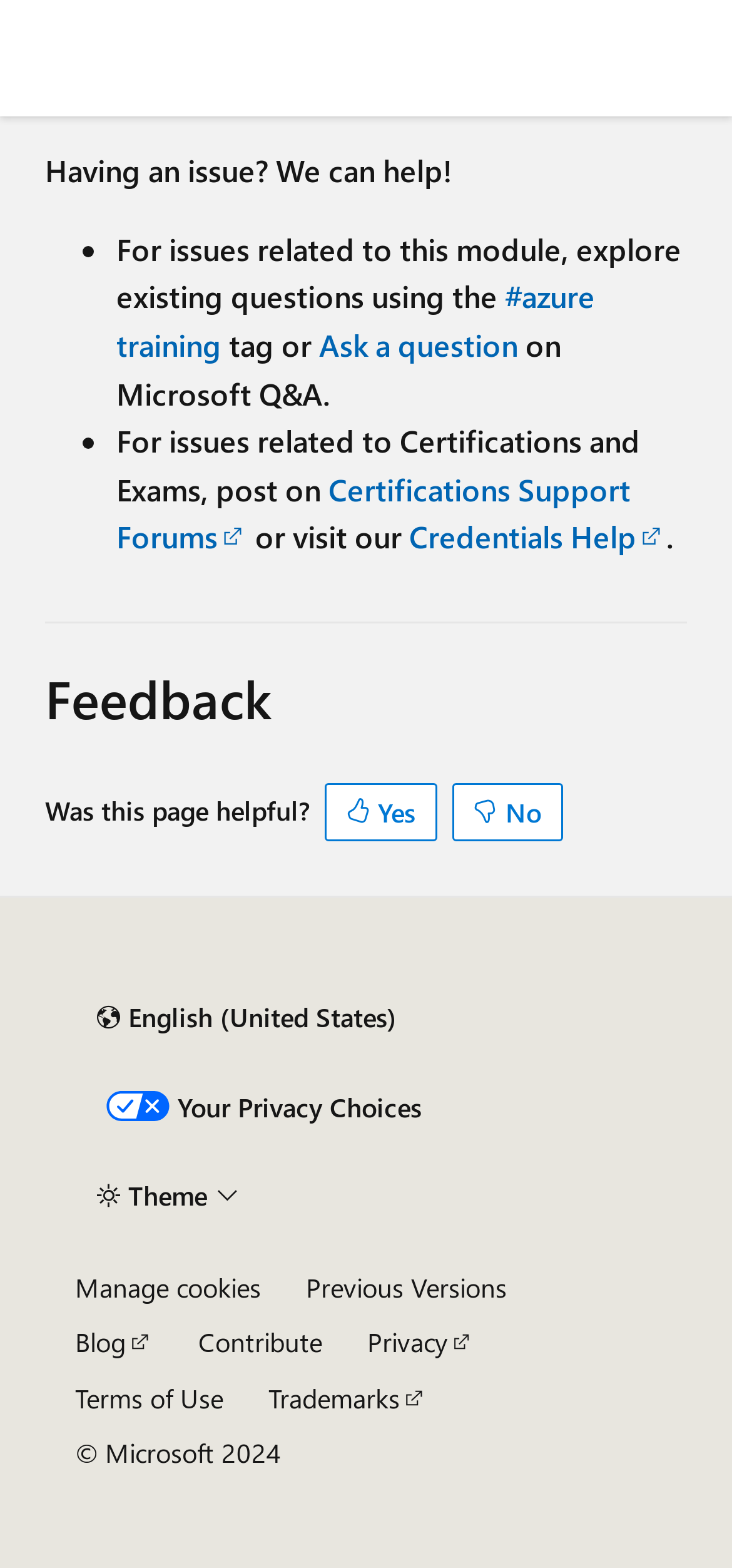Answer the question below in one word or phrase:
What year is the copyright for?

2024